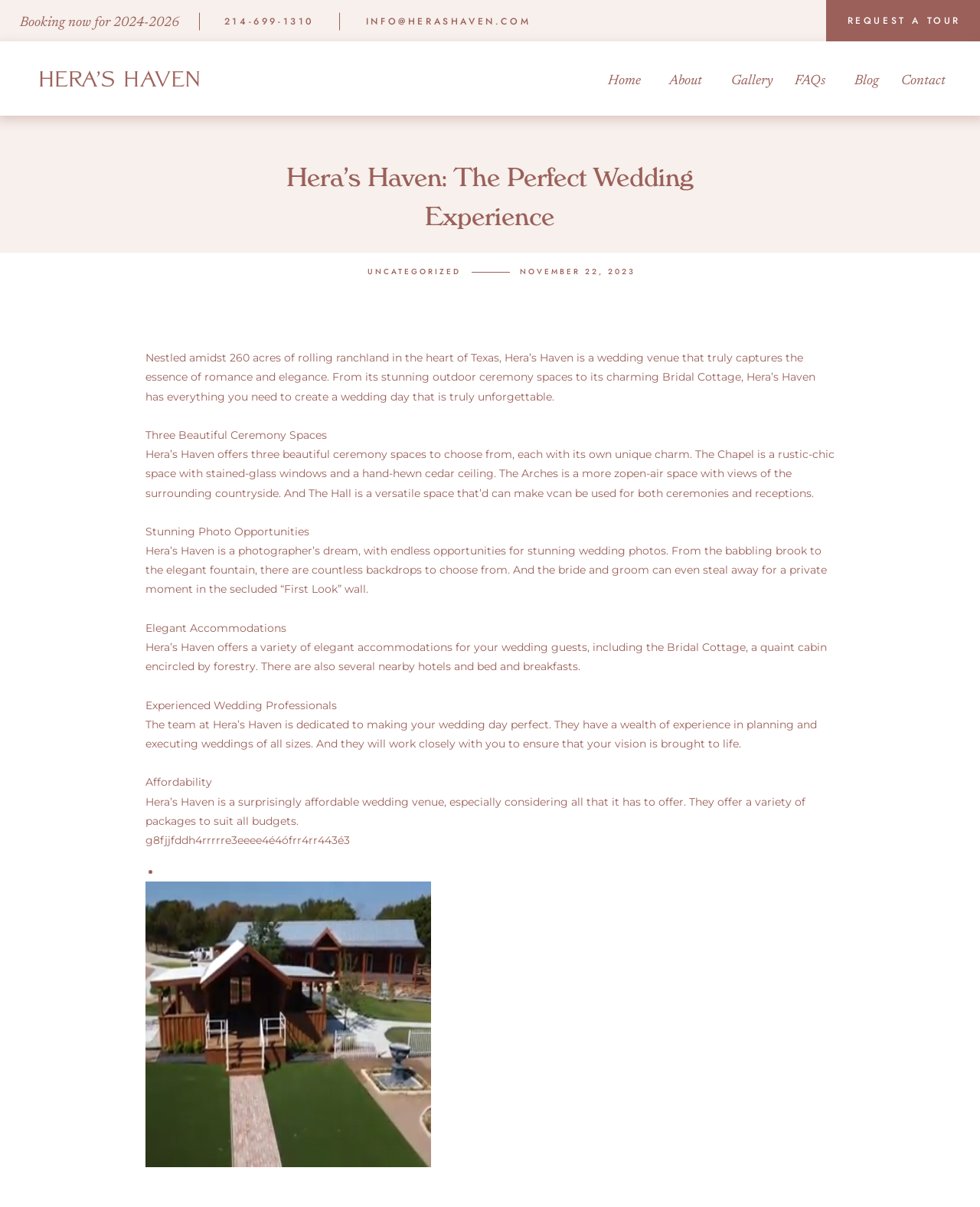Provide your answer in one word or a succinct phrase for the question: 
How many ceremony spaces does Hera's Haven offer?

Three